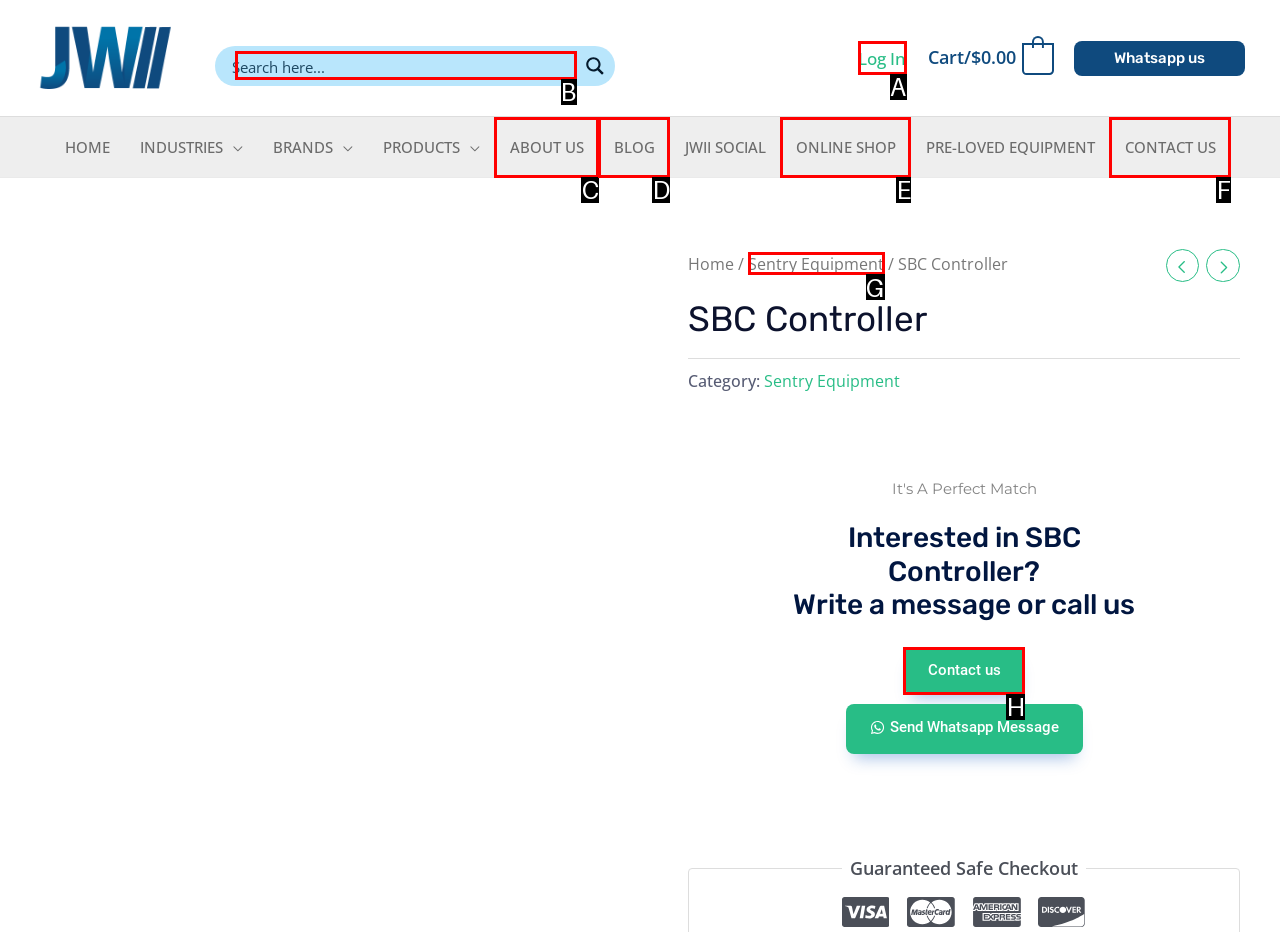Select the UI element that should be clicked to execute the following task: Search for something
Provide the letter of the correct choice from the given options.

B